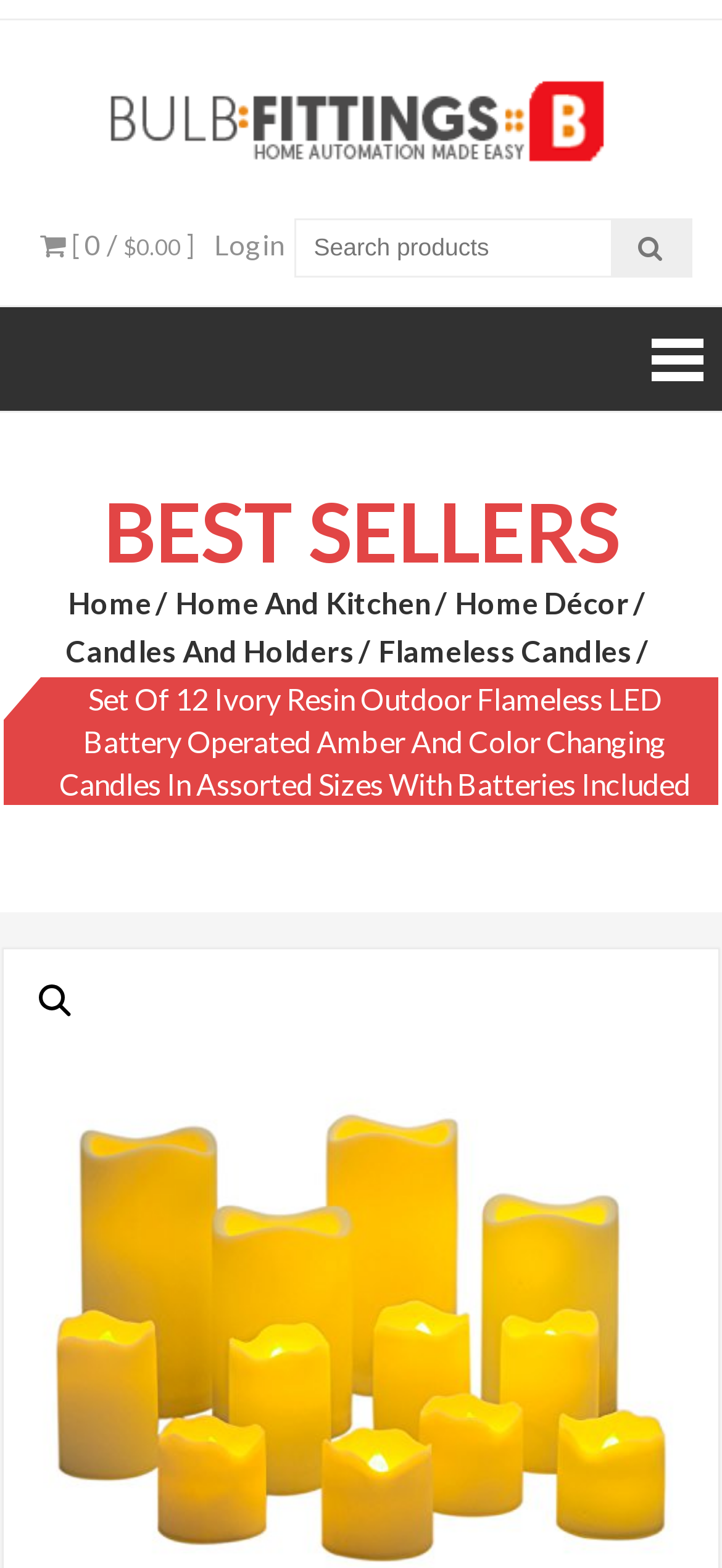Could you indicate the bounding box coordinates of the region to click in order to complete this instruction: "View Bulbs & Fittings Ideas".

[0.15, 0.037, 0.842, 0.116]